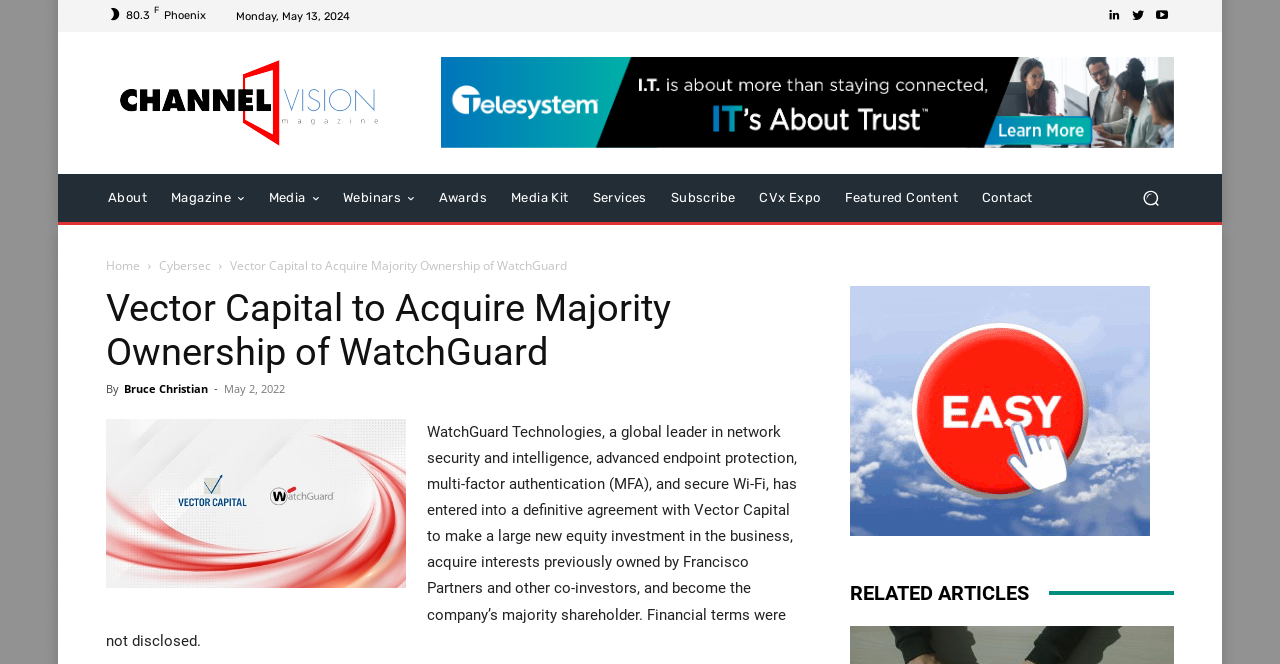Show me the bounding box coordinates of the clickable region to achieve the task as per the instruction: "Check the related articles".

[0.664, 0.872, 0.917, 0.915]